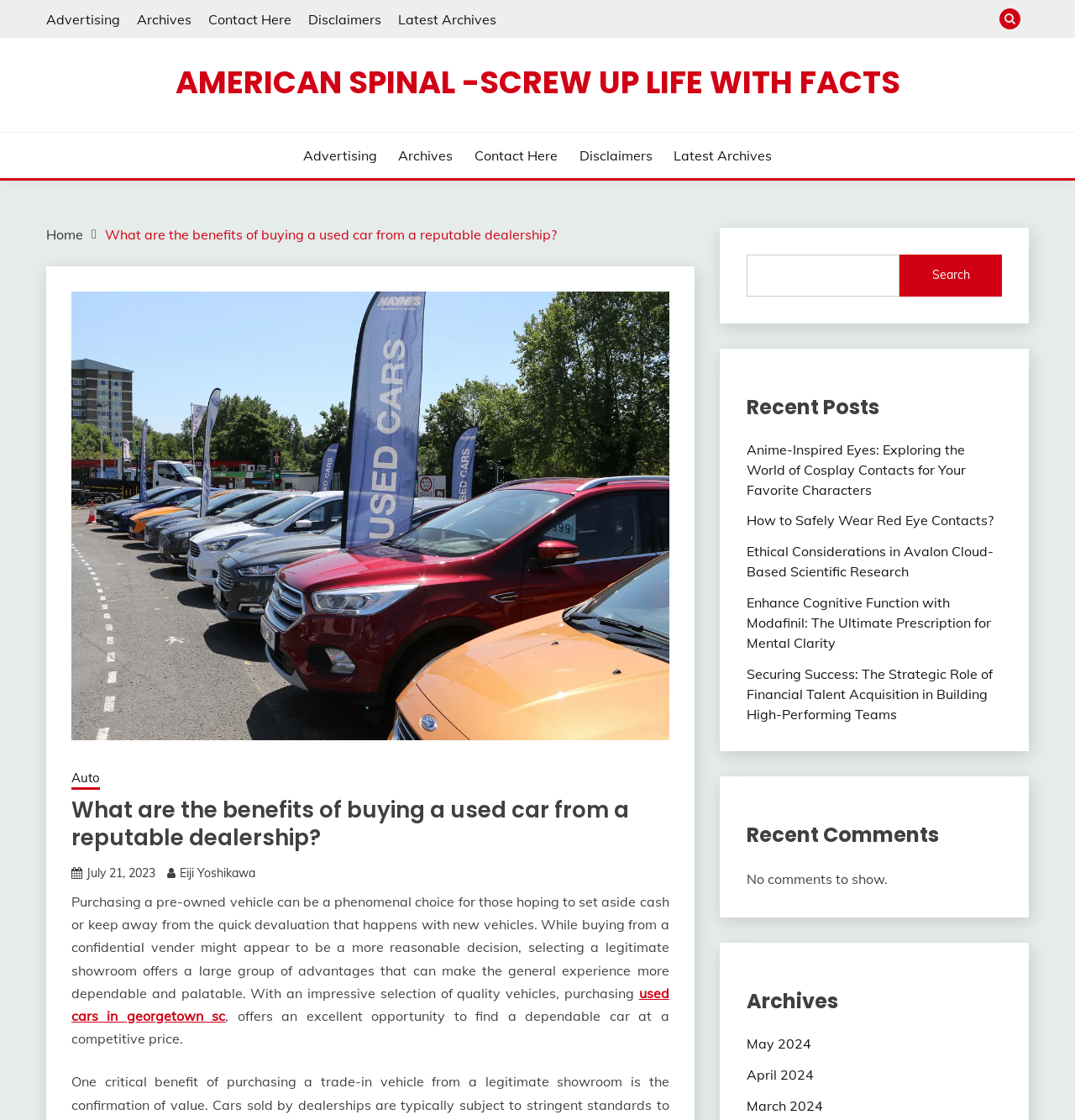What is the name of the author of the article?
Can you provide a detailed and comprehensive answer to the question?

The author's name is mentioned in the article, specifically in the section where the date 'July 21, 2023' is mentioned, which indicates that the author's name is Eiji Yoshikawa.